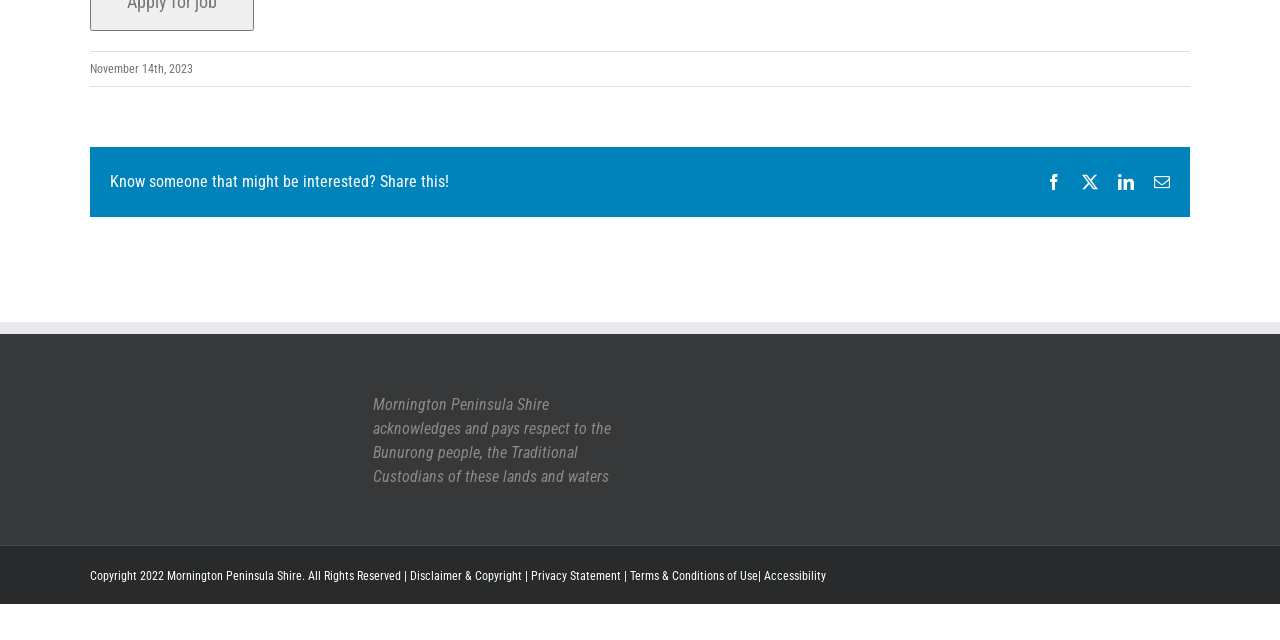Find the bounding box coordinates for the UI element that matches this description: "Accessibility".

[0.597, 0.889, 0.645, 0.911]